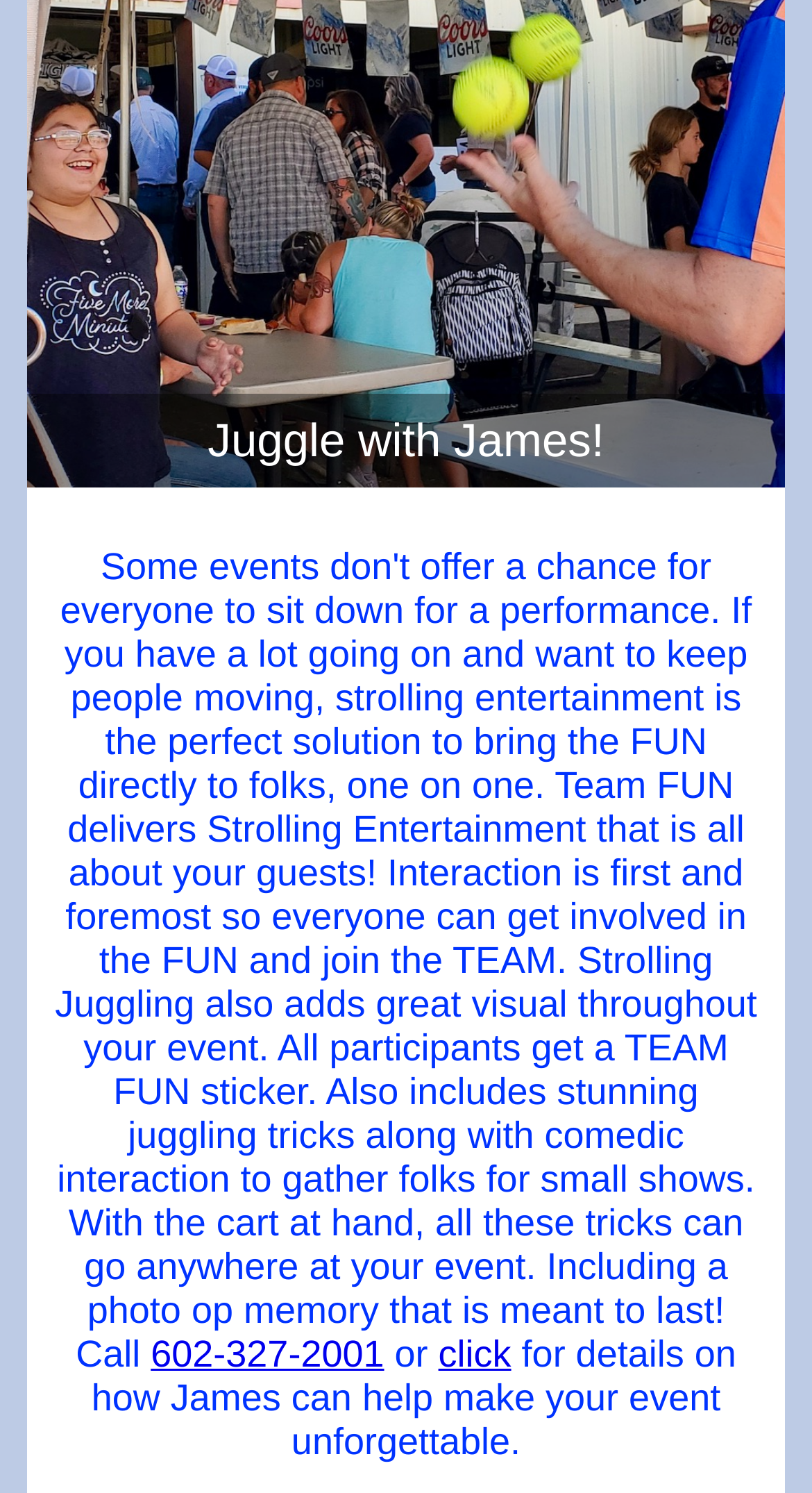What is the phone number to call for event details?
Provide a detailed answer to the question using information from the image.

The phone number '602-327-2001' is mentioned as a link element, which is part of the text 'Call 602-327-2001 or click for details on how James can help make your event unforgettable.' This suggests that the phone number is for calling to get event details.